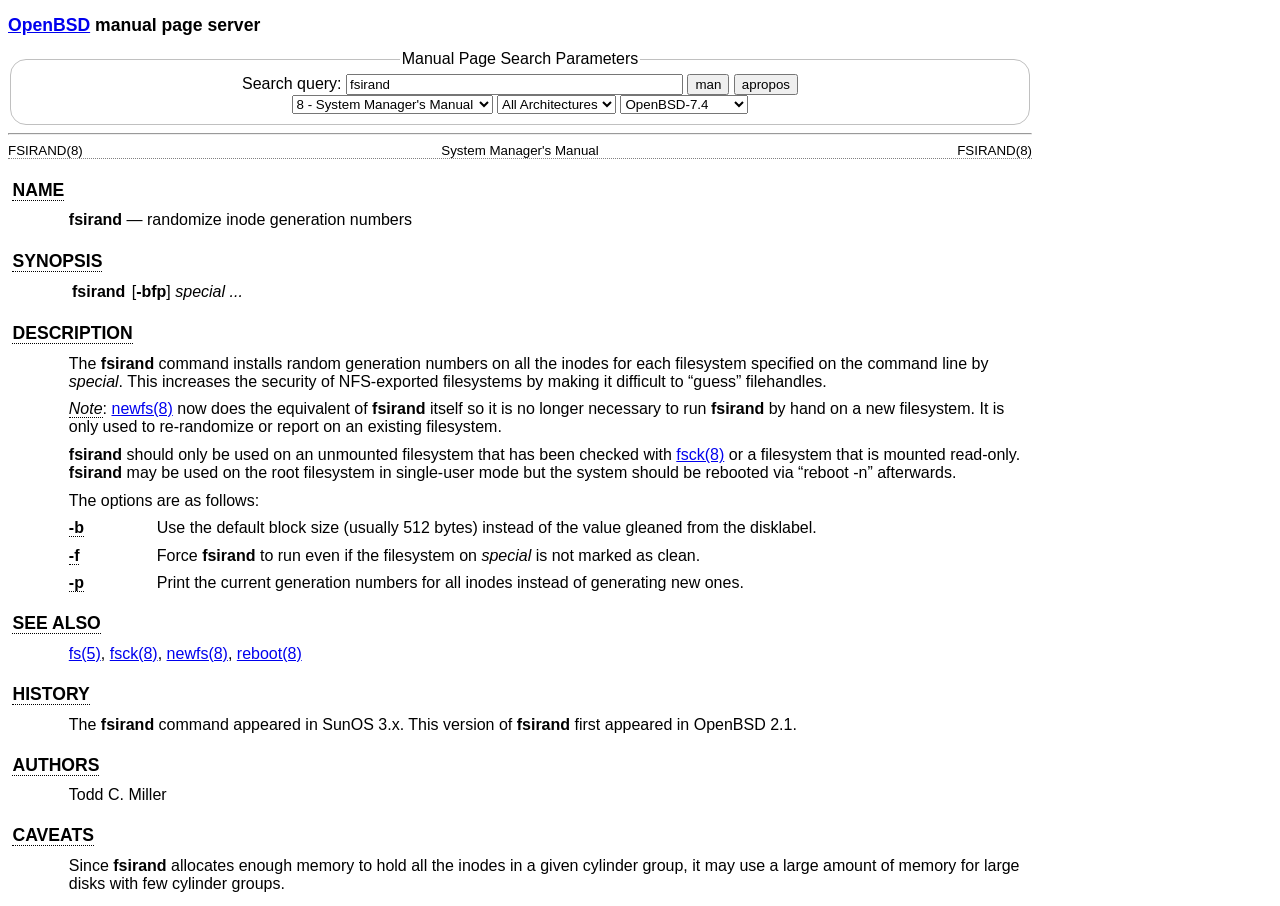Find the bounding box coordinates for the HTML element described in this sentence: "SEE ALSO". Provide the coordinates as four float numbers between 0 and 1, in the format [left, top, right, bottom].

[0.01, 0.677, 0.079, 0.7]